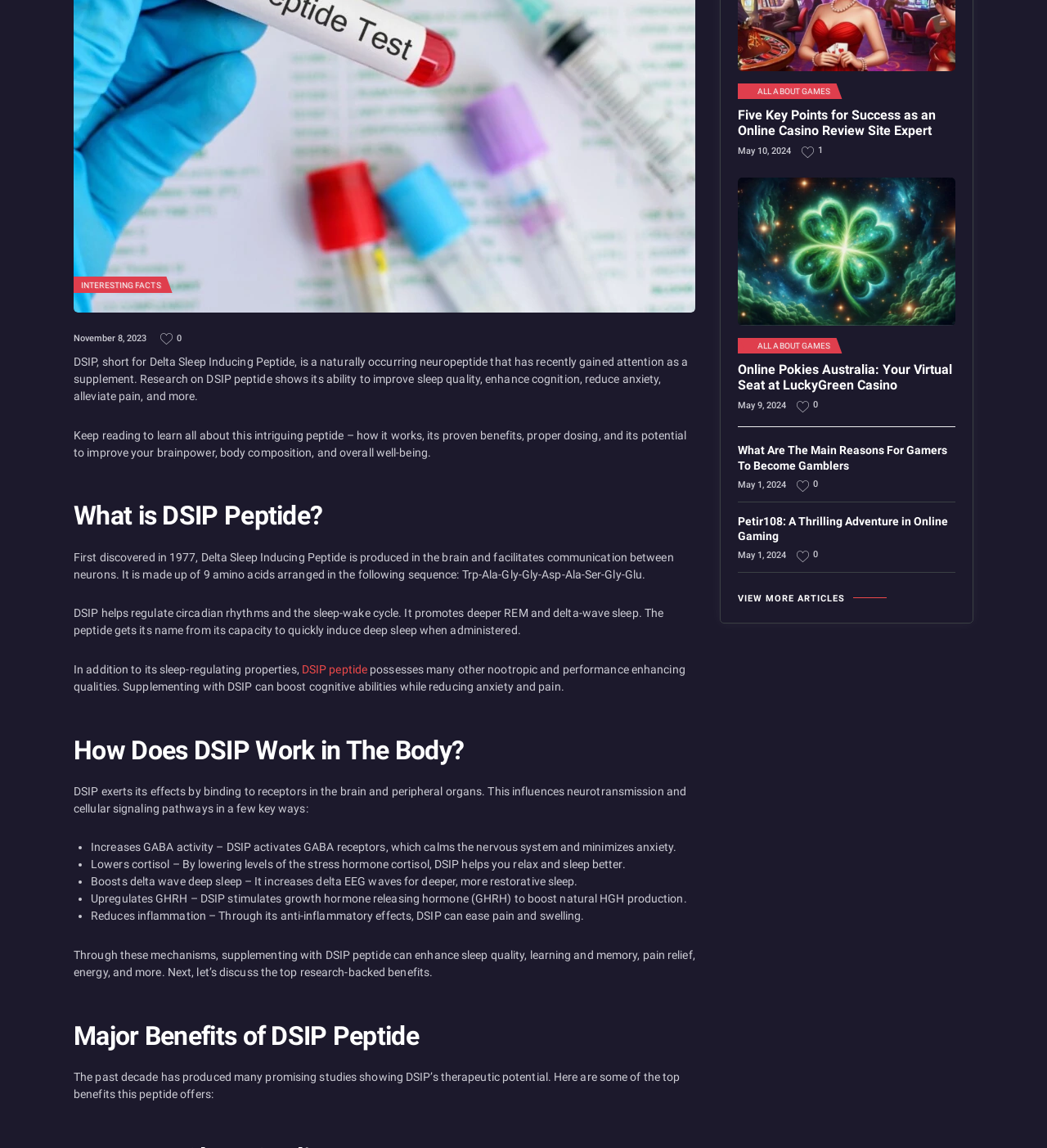Extract the bounding box coordinates for the UI element described as: "All About Games".

[0.712, 0.298, 0.793, 0.305]